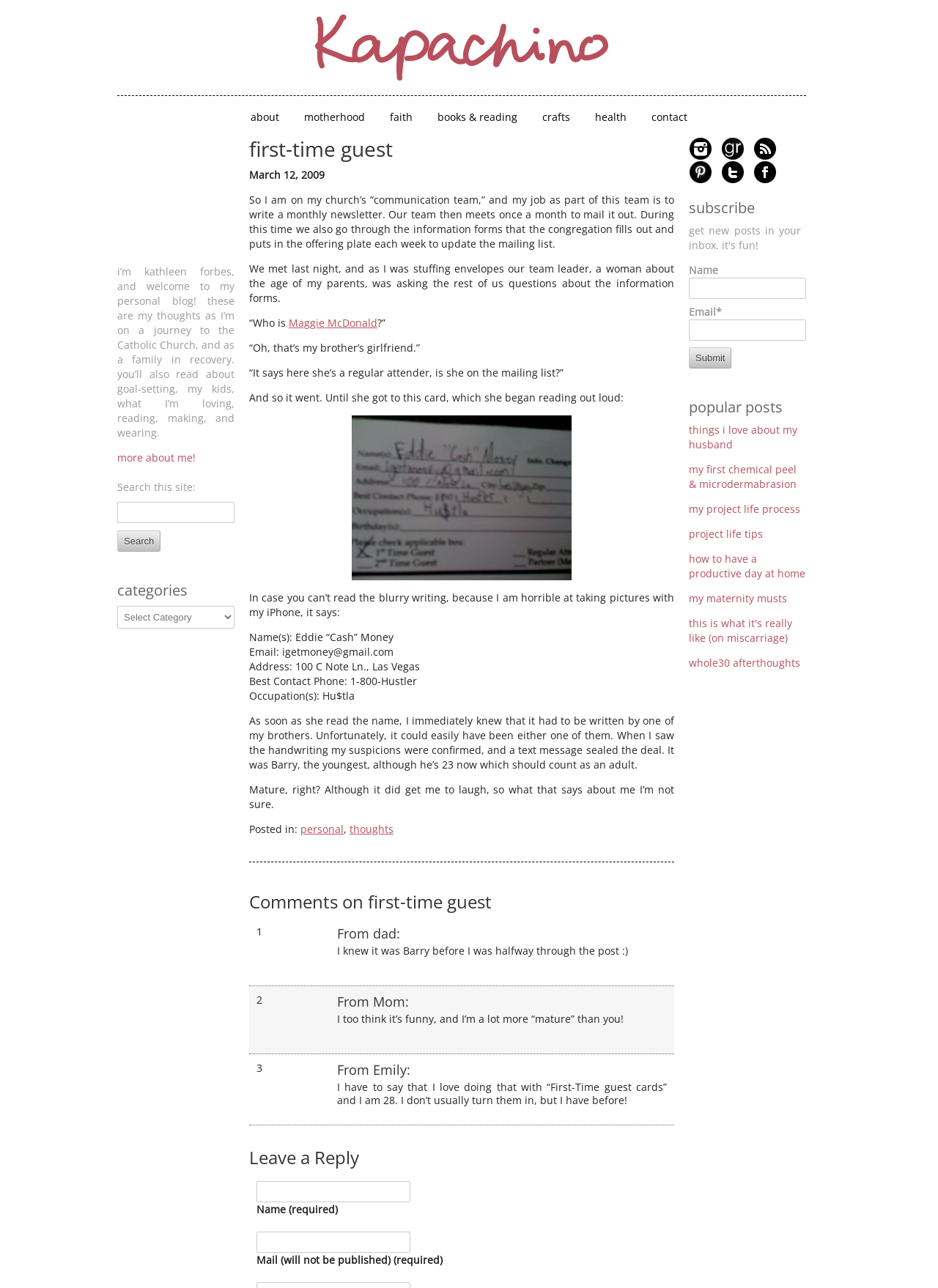Kindly determine the bounding box coordinates for the clickable area to achieve the given instruction: "leave a reply".

[0.266, 0.891, 0.719, 0.907]